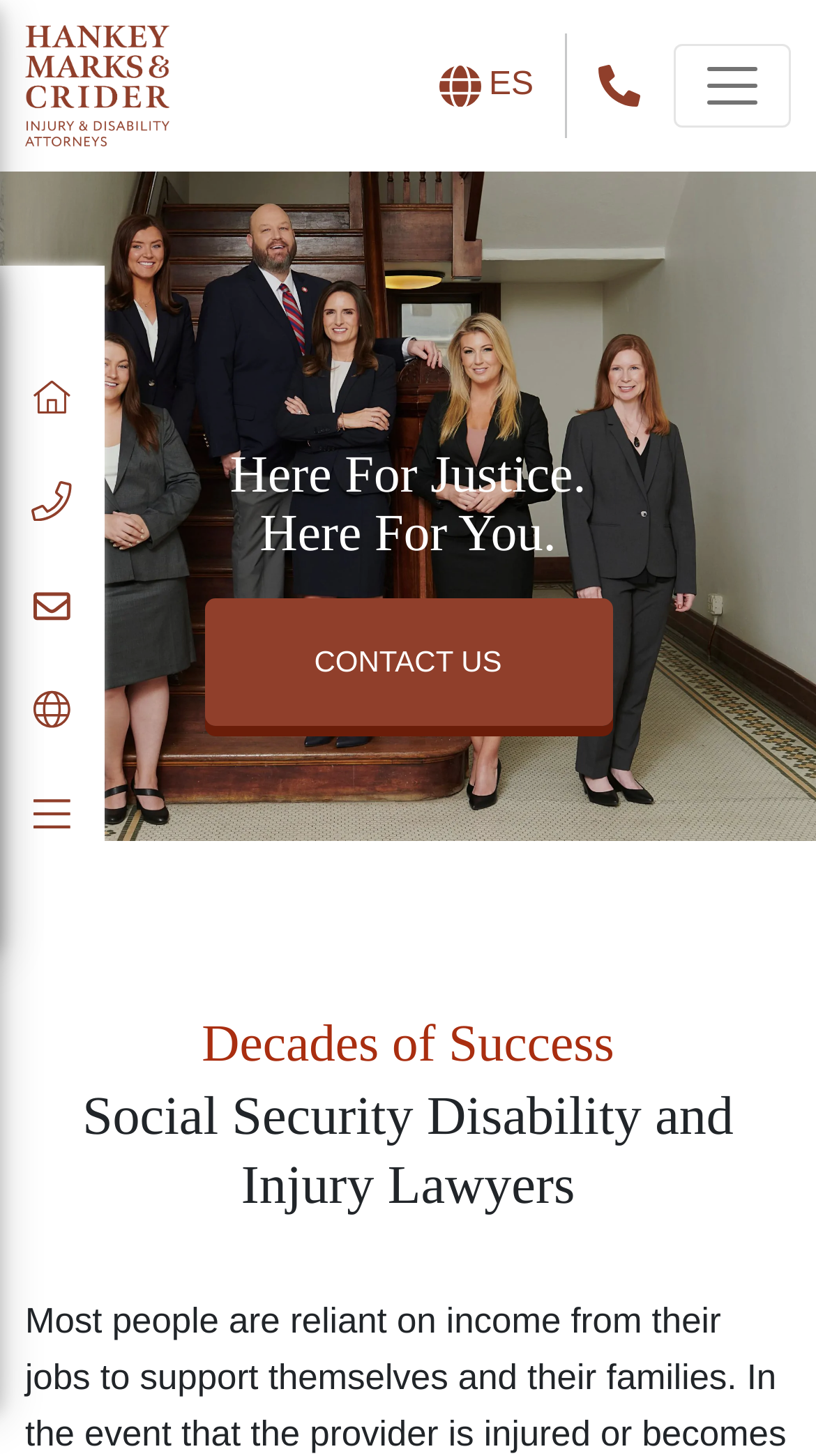Please identify the bounding box coordinates of the element's region that I should click in order to complete the following instruction: "Learn about social security disability and injury lawyers". The bounding box coordinates consist of four float numbers between 0 and 1, i.e., [left, top, right, bottom].

[0.031, 0.743, 0.969, 0.838]